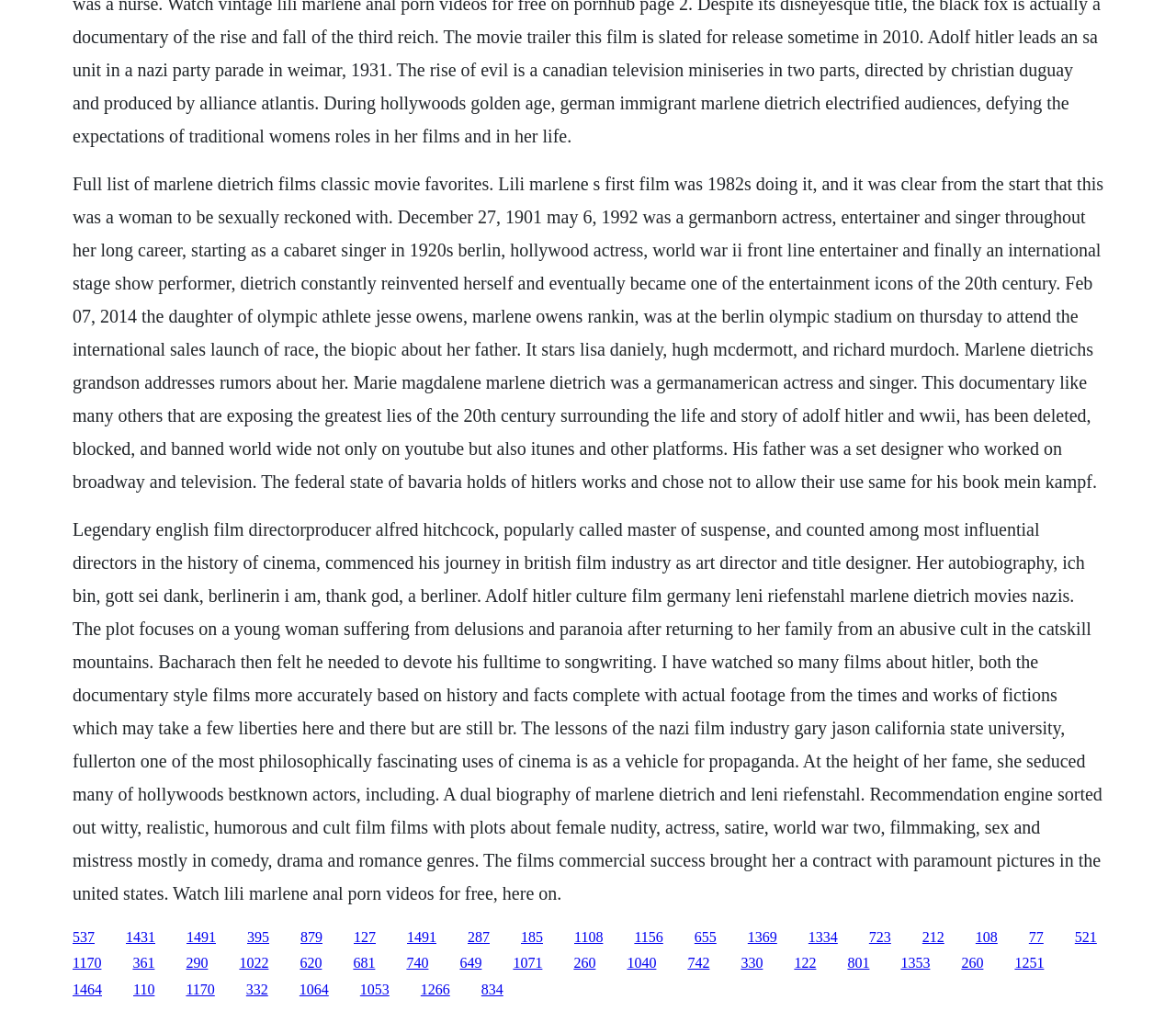Please find the bounding box coordinates of the clickable region needed to complete the following instruction: "Watch the film about Marlene Dietrich". The bounding box coordinates must consist of four float numbers between 0 and 1, i.e., [left, top, right, bottom].

[0.21, 0.919, 0.229, 0.934]